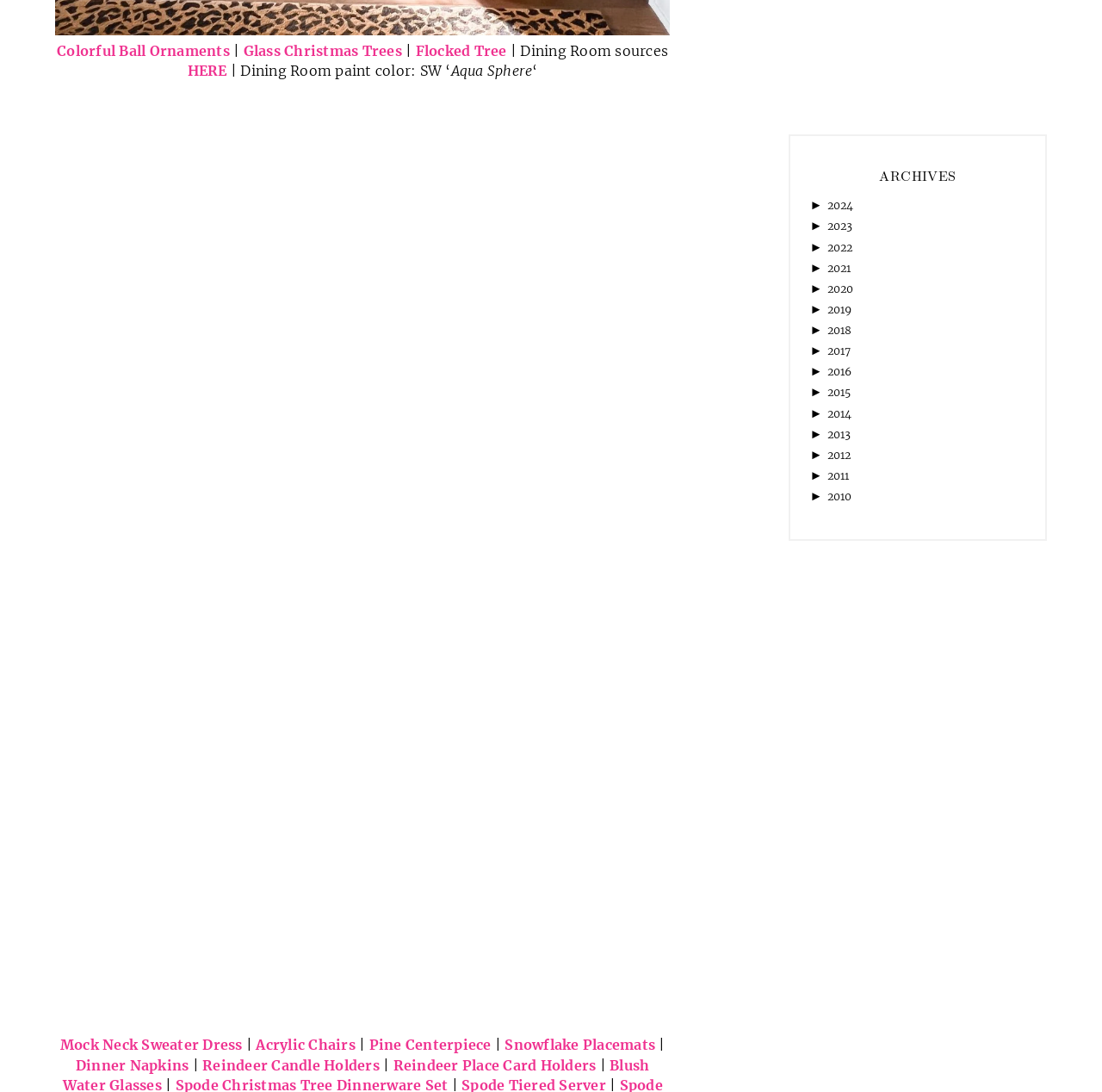Find the bounding box coordinates of the element's region that should be clicked in order to follow the given instruction: "Click on the 'HOME' link". The coordinates should consist of four float numbers between 0 and 1, i.e., [left, top, right, bottom].

None